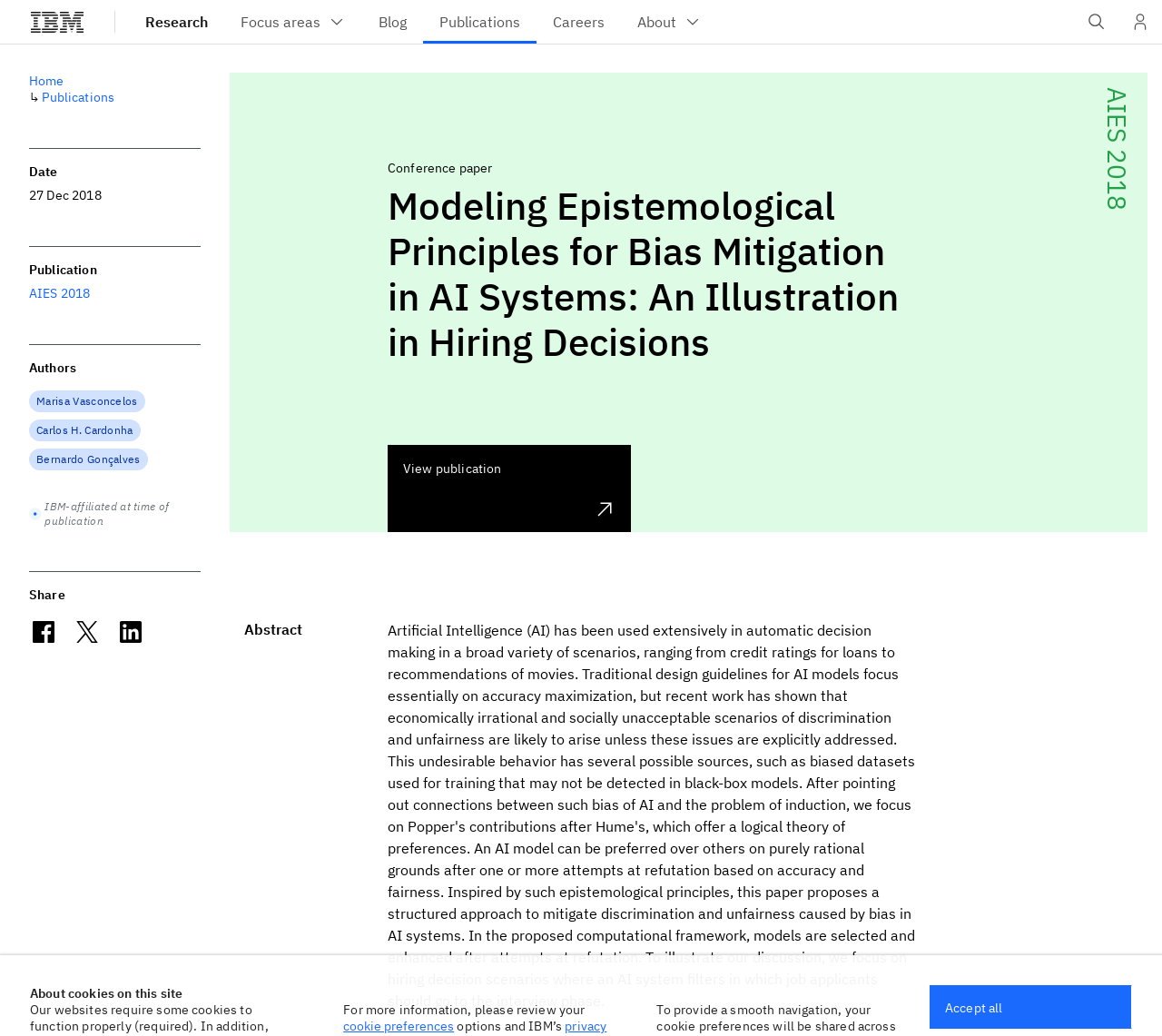What is the date of the conference paper?
Identify the answer in the screenshot and reply with a single word or phrase.

27 Dec 2018